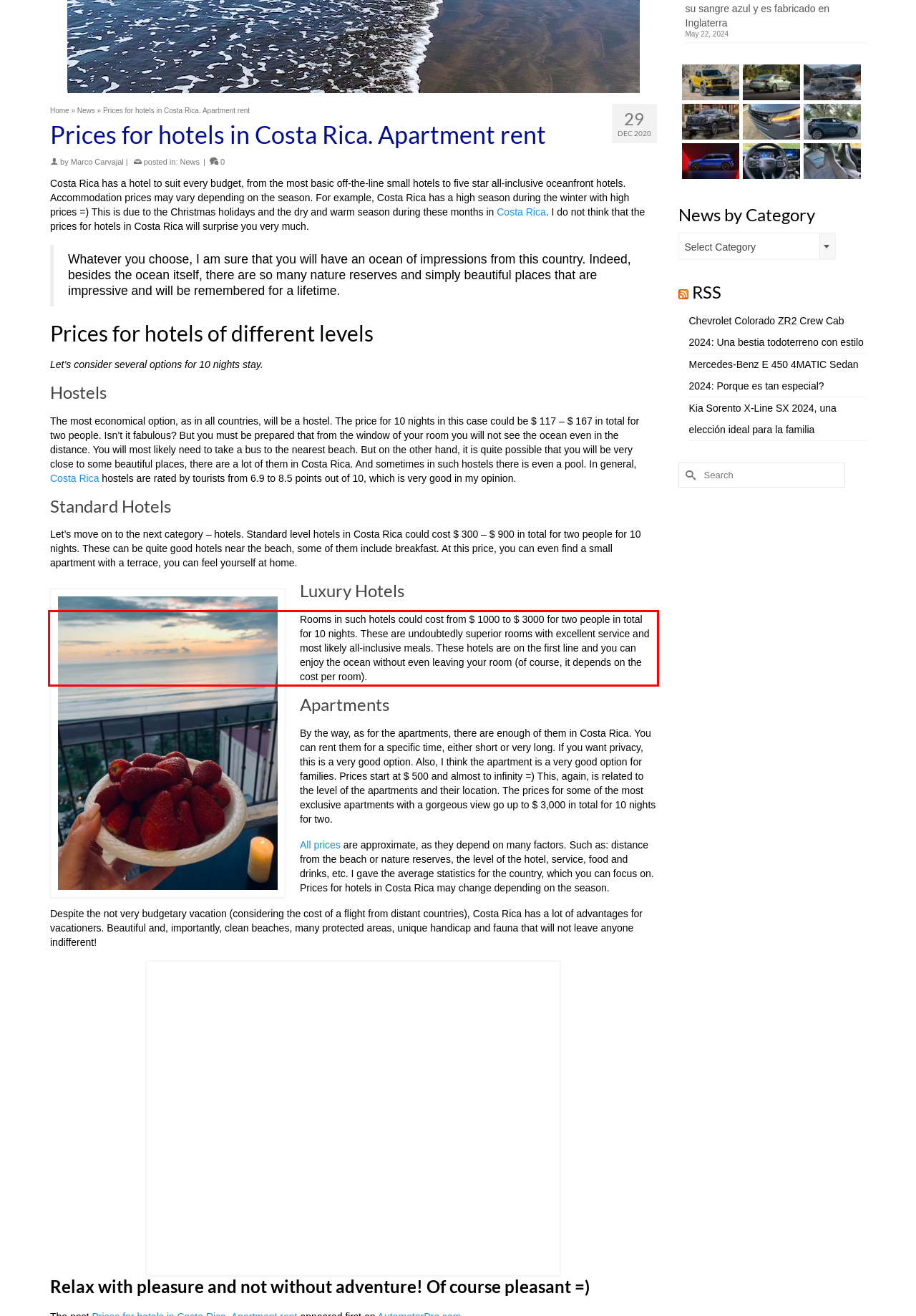The screenshot provided shows a webpage with a red bounding box. Apply OCR to the text within this red bounding box and provide the extracted content.

Rooms in such hotels could cost from $ 1000 to $ 3000 for two people in total for 10 nights. These are undoubtedly superior rooms with excellent service and most likely all-inclusive meals. These hotels are on the first line and you can enjoy the ocean without even leaving your room (of course, it depends on the cost per room).